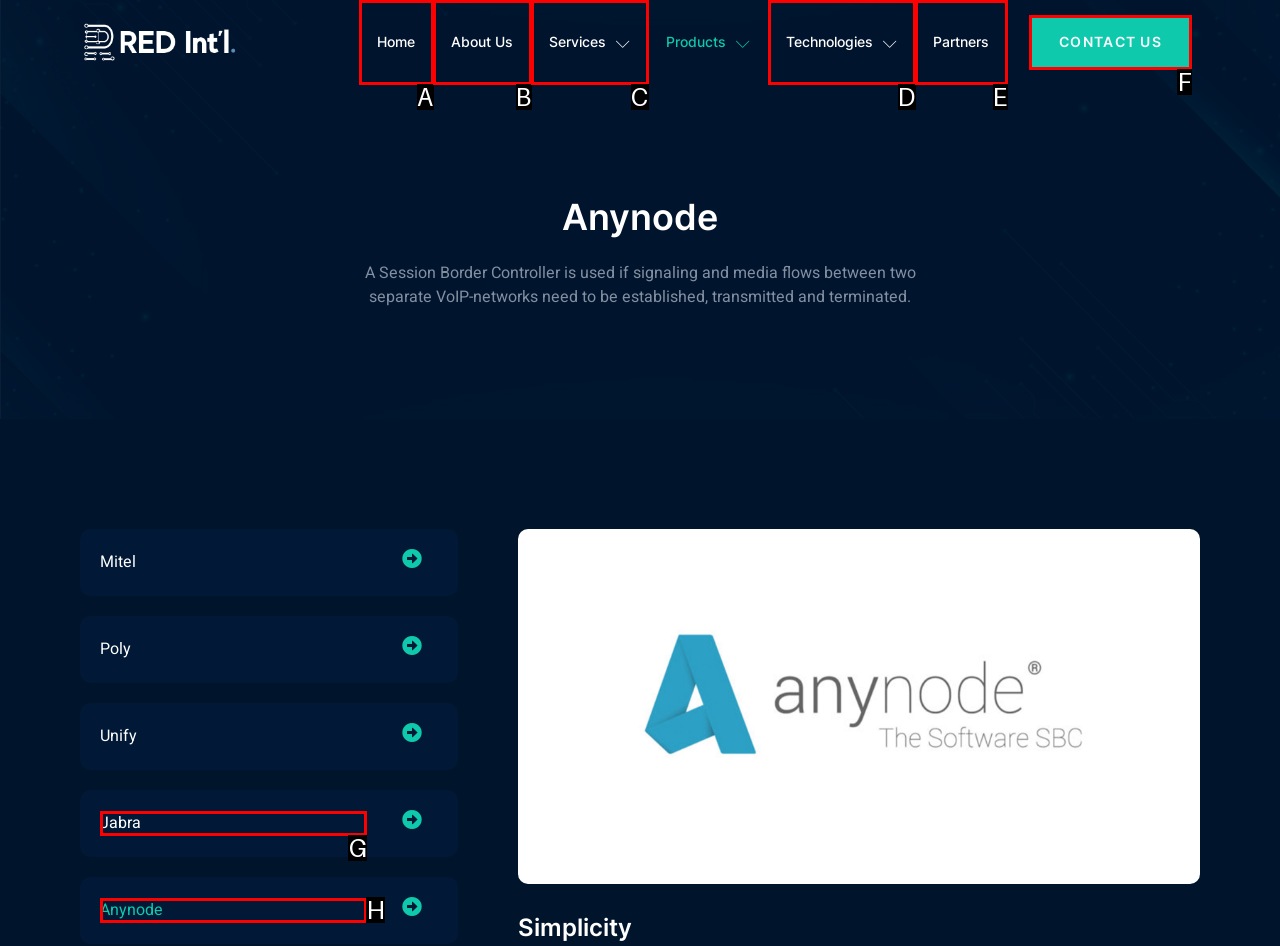Which choice should you pick to execute the task: click the CONTACT US button
Respond with the letter associated with the correct option only.

F